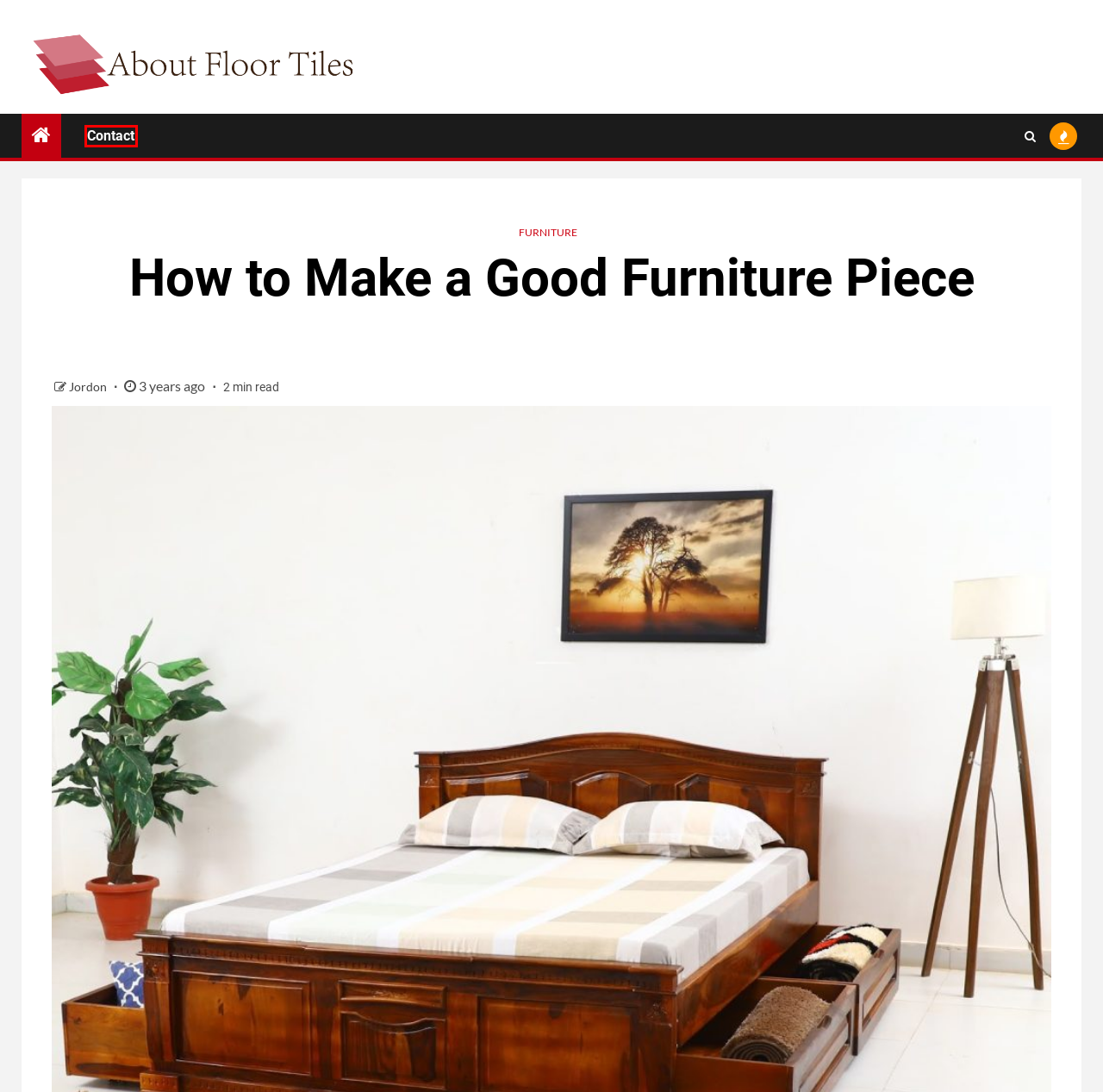Analyze the screenshot of a webpage with a red bounding box and select the webpage description that most accurately describes the new page resulting from clicking the element inside the red box. Here are the candidates:
A. Furniture Archives - About Floor Tiles
B. Finn Garcia, Author at About Floor Tiles
C. Home - About Floor Tiles
D. Innovative Floor Installation Techniques for Unique Design Effects - About Floor Tiles
E. Floor Archives - About Floor Tiles
F. Furniture Making Materials - About Floor Tiles
G. Bathroom Lights Can Do More Than Just Illuminate - About Floor Tiles
H. Contact - About Floor Tiles

H